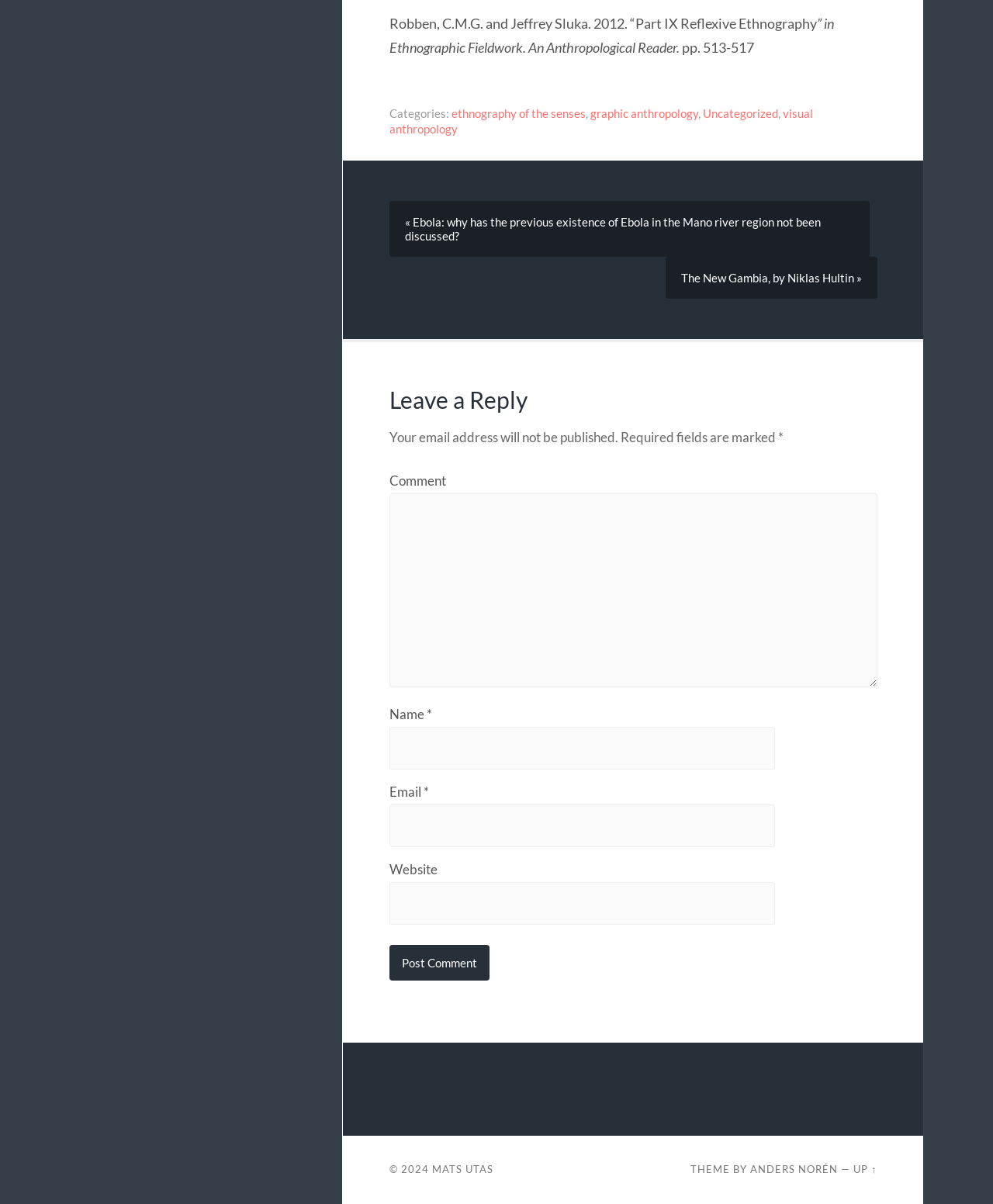Using the information in the image, give a comprehensive answer to the question: 
What is the theme of the webpage by?

The theme of the webpage can be determined by reading the text 'THEME BY Anders Norén' at the bottom of the page.